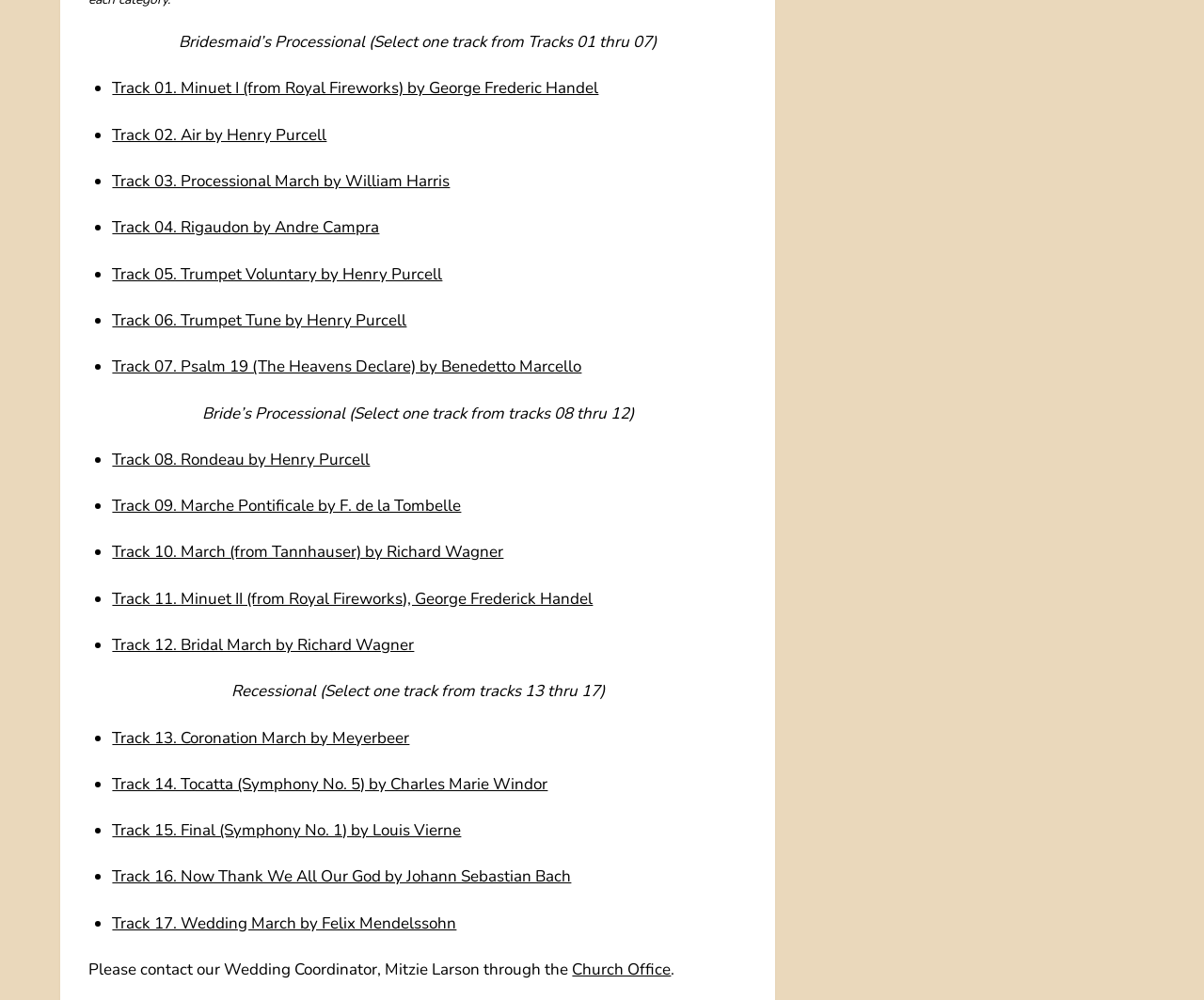Identify the bounding box coordinates of the clickable region required to complete the instruction: "Select Track 16. Now Thank We All Our God". The coordinates should be given as four float numbers within the range of 0 and 1, i.e., [left, top, right, bottom].

[0.093, 0.866, 0.475, 0.888]